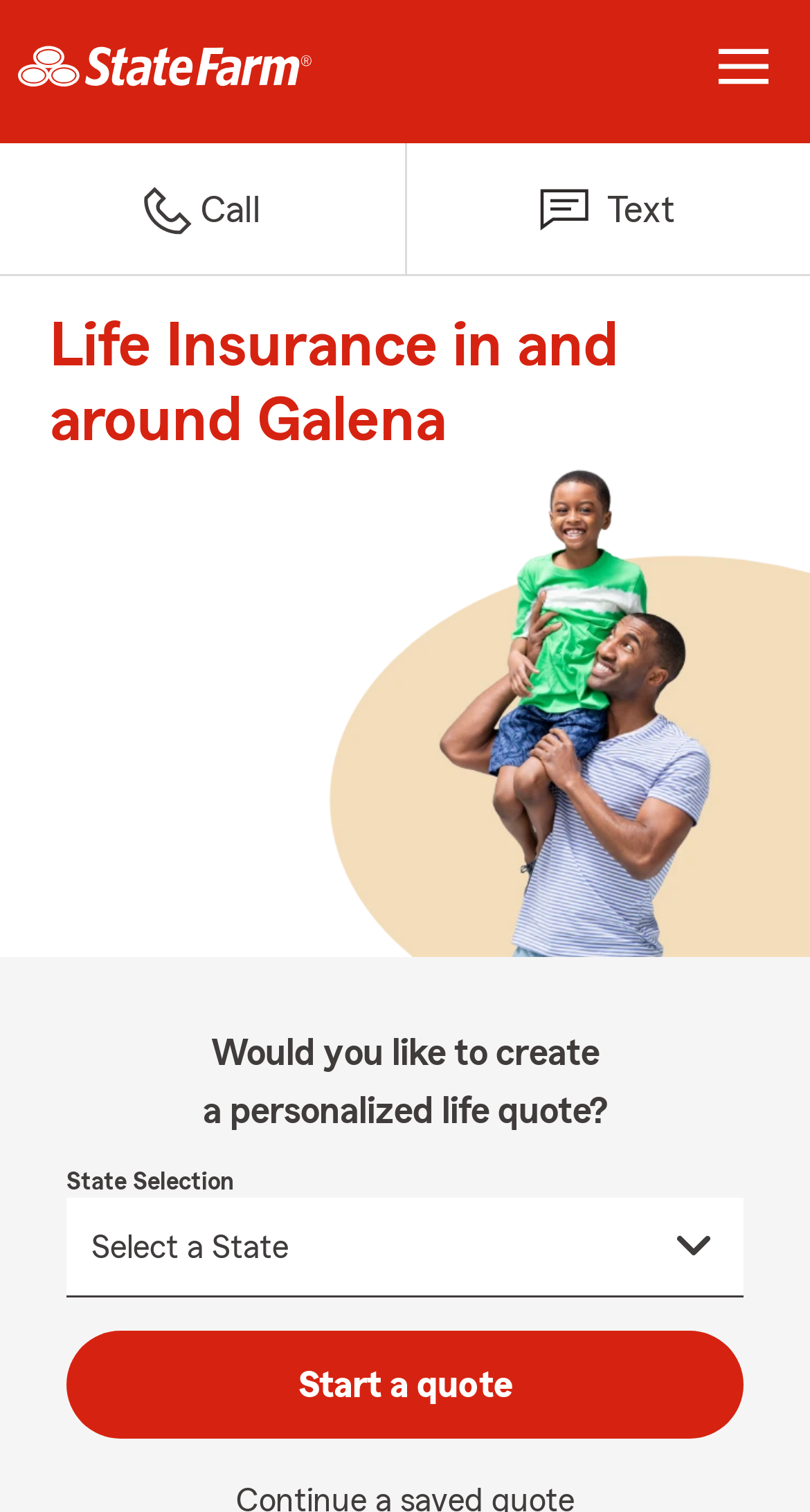Provide the bounding box coordinates of the HTML element described by the text: "Call".

[0.0, 0.095, 0.499, 0.181]